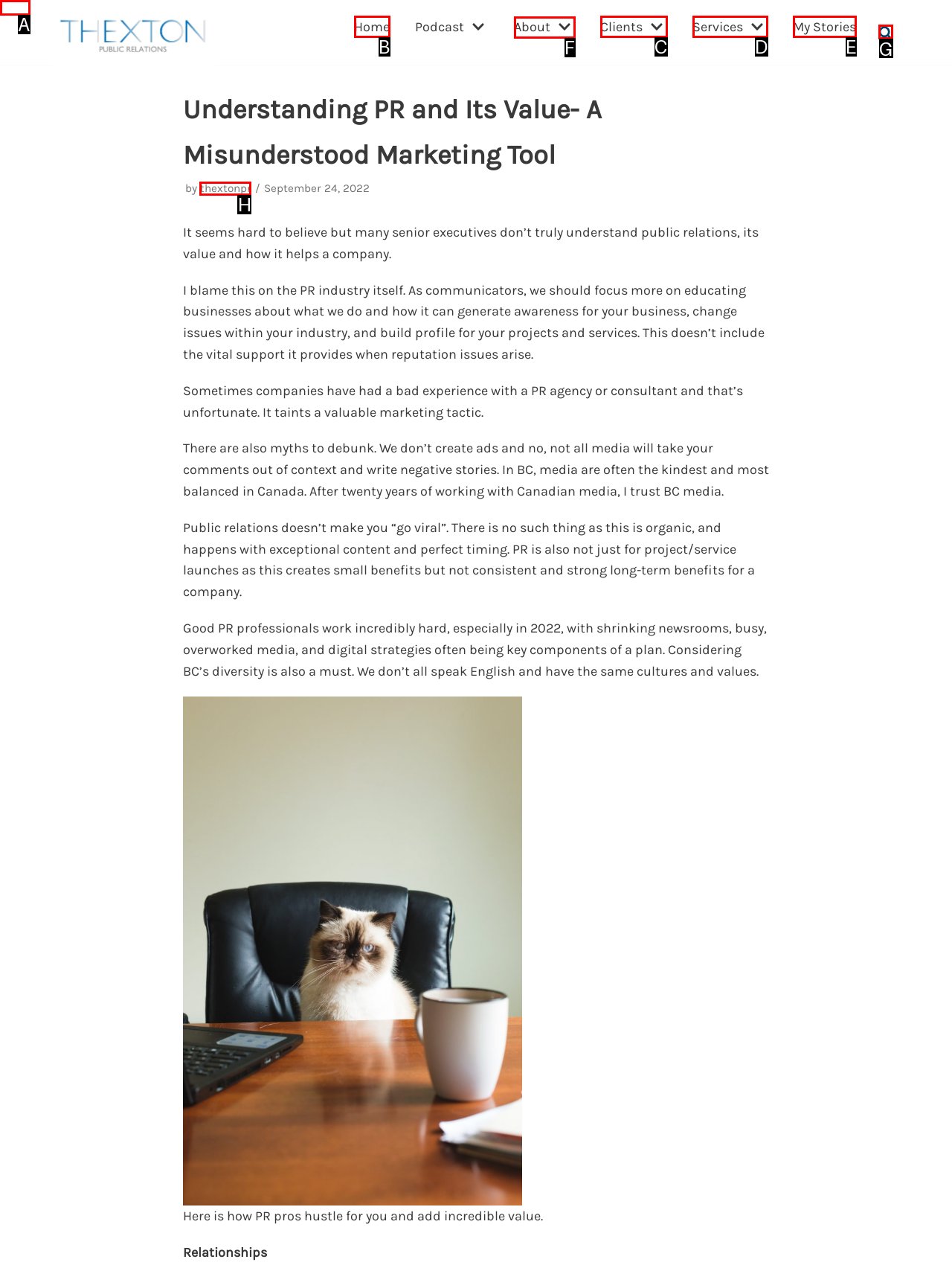Indicate which HTML element you need to click to complete the task: Go to the 'About' page. Provide the letter of the selected option directly.

F